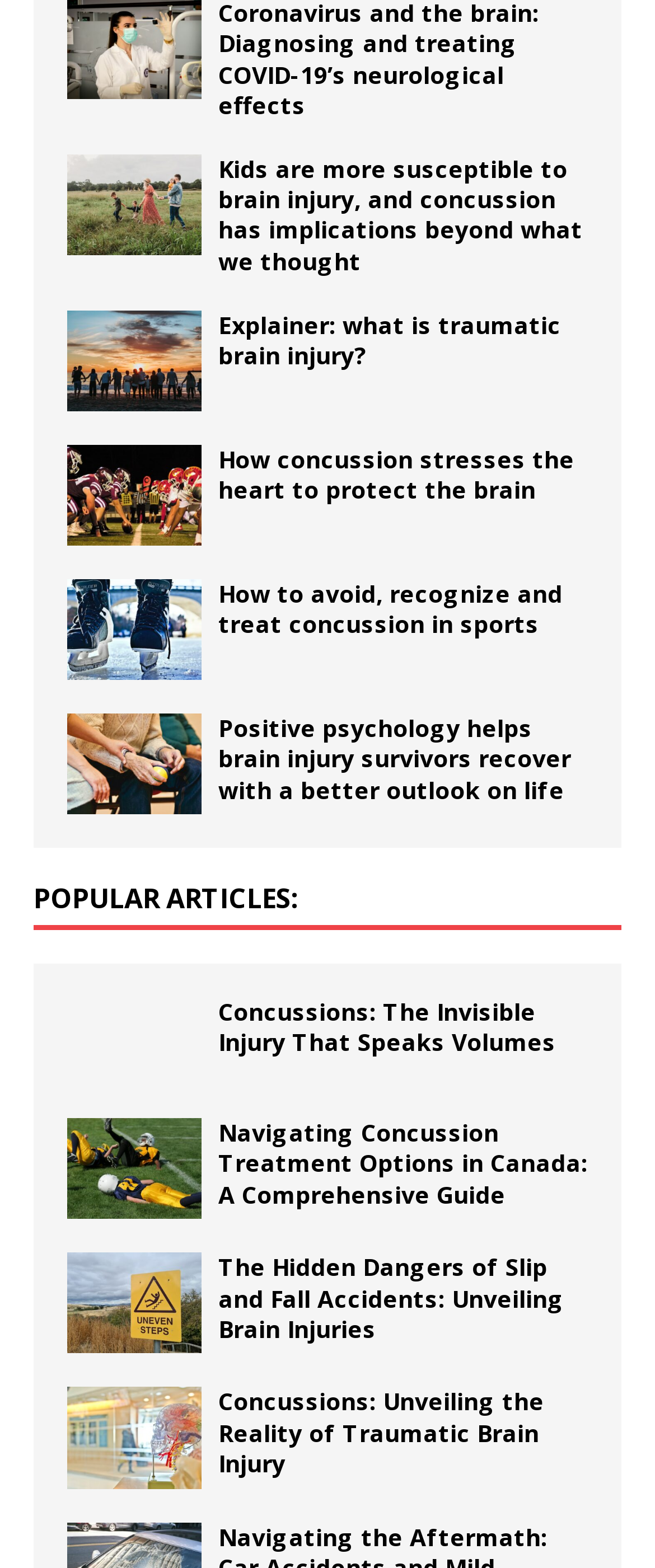Specify the bounding box coordinates of the element's region that should be clicked to achieve the following instruction: "Learn about traumatic brain injury". The bounding box coordinates consist of four float numbers between 0 and 1, in the format [left, top, right, bottom].

[0.103, 0.198, 0.308, 0.262]